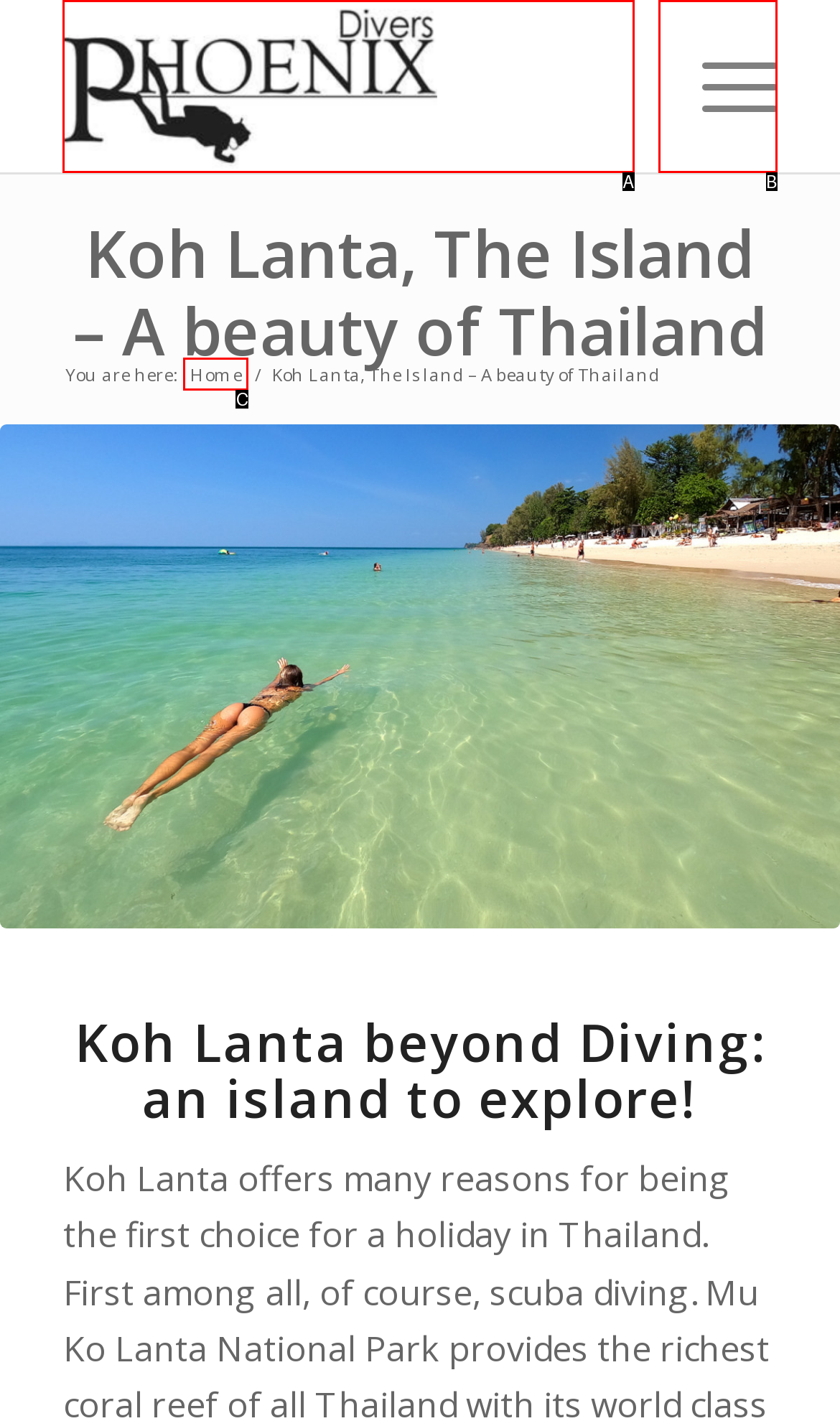Choose the letter of the UI element that aligns with the following description: Home
State your answer as the letter from the listed options.

C